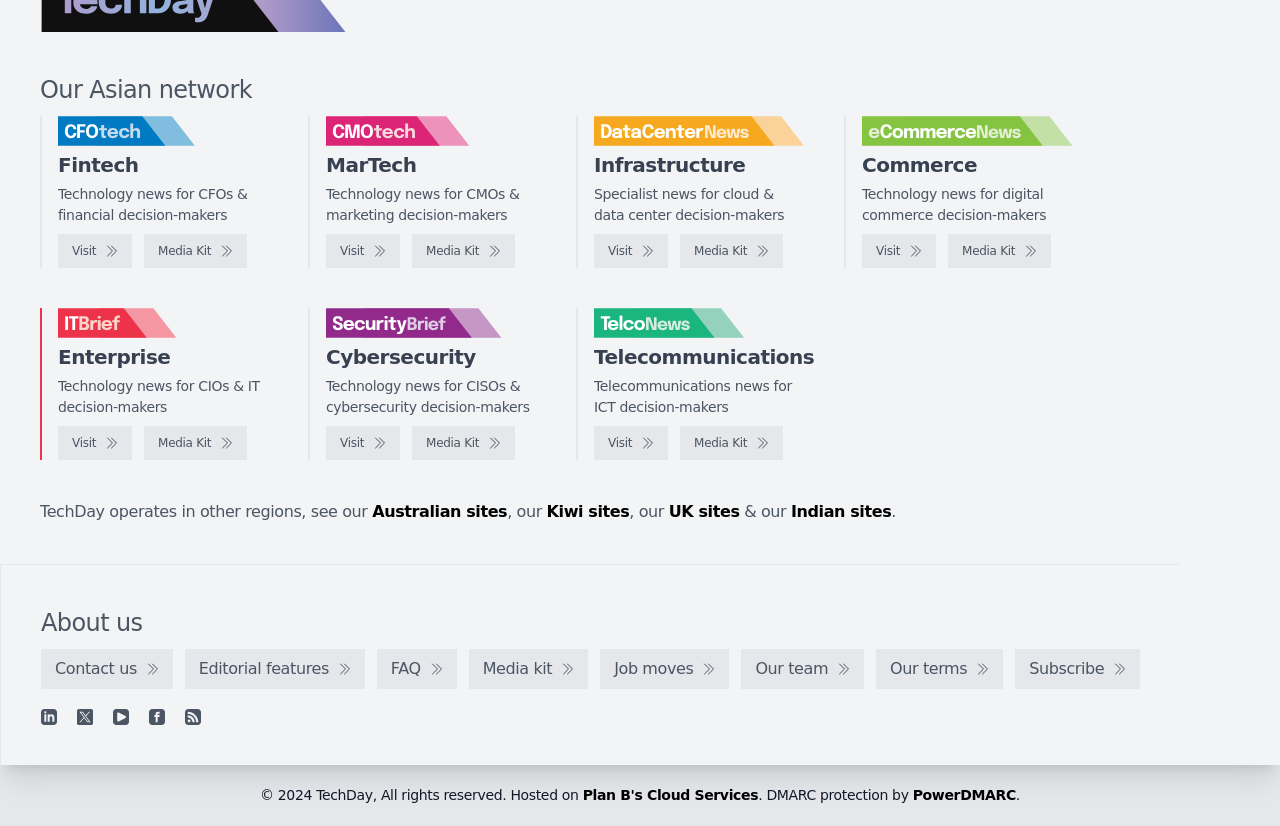Provide a one-word or brief phrase answer to the question:
What is the 'Media Kit' used for?

For media-related information